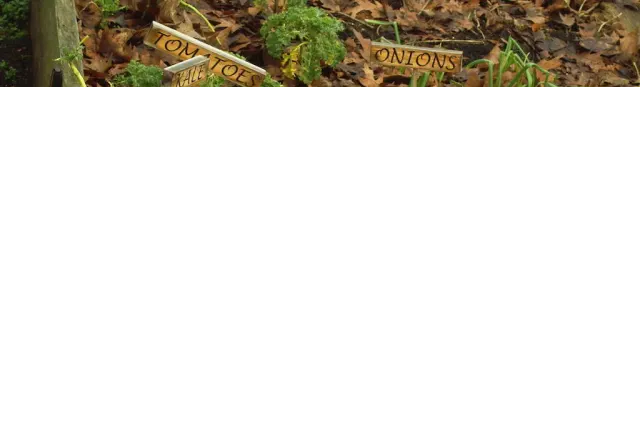What is scattered across the ground?
Kindly give a detailed and elaborate answer to the question.

The caption describes the scene as having 'rich brown leaves scattered across the ground', which suggests that the leaves are abundant and covering a significant portion of the ground in the garden.